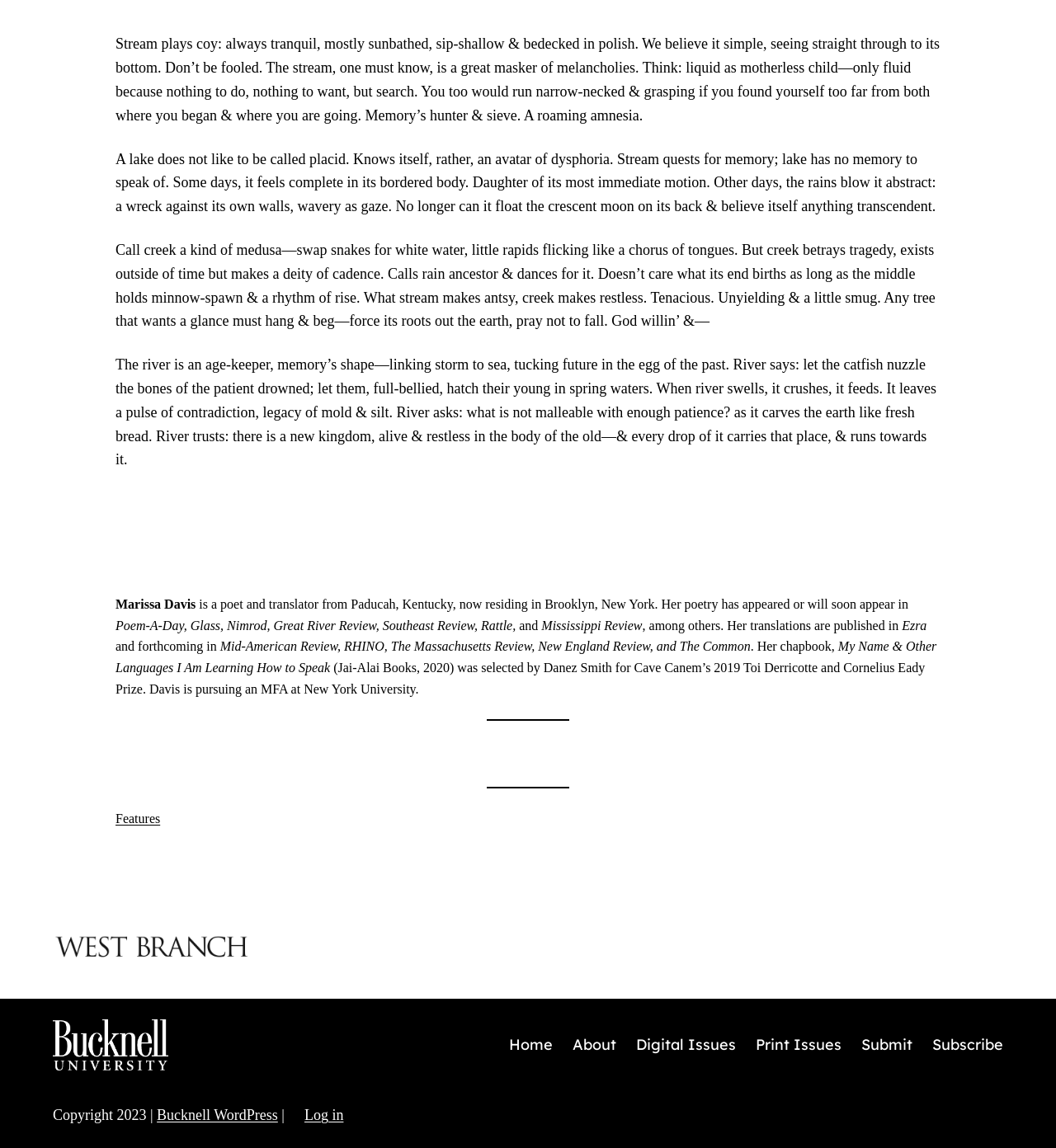Determine the coordinates of the bounding box that should be clicked to complete the instruction: "Check the 'Copyright 2023' information". The coordinates should be represented by four float numbers between 0 and 1: [left, top, right, bottom].

[0.05, 0.964, 0.149, 0.979]